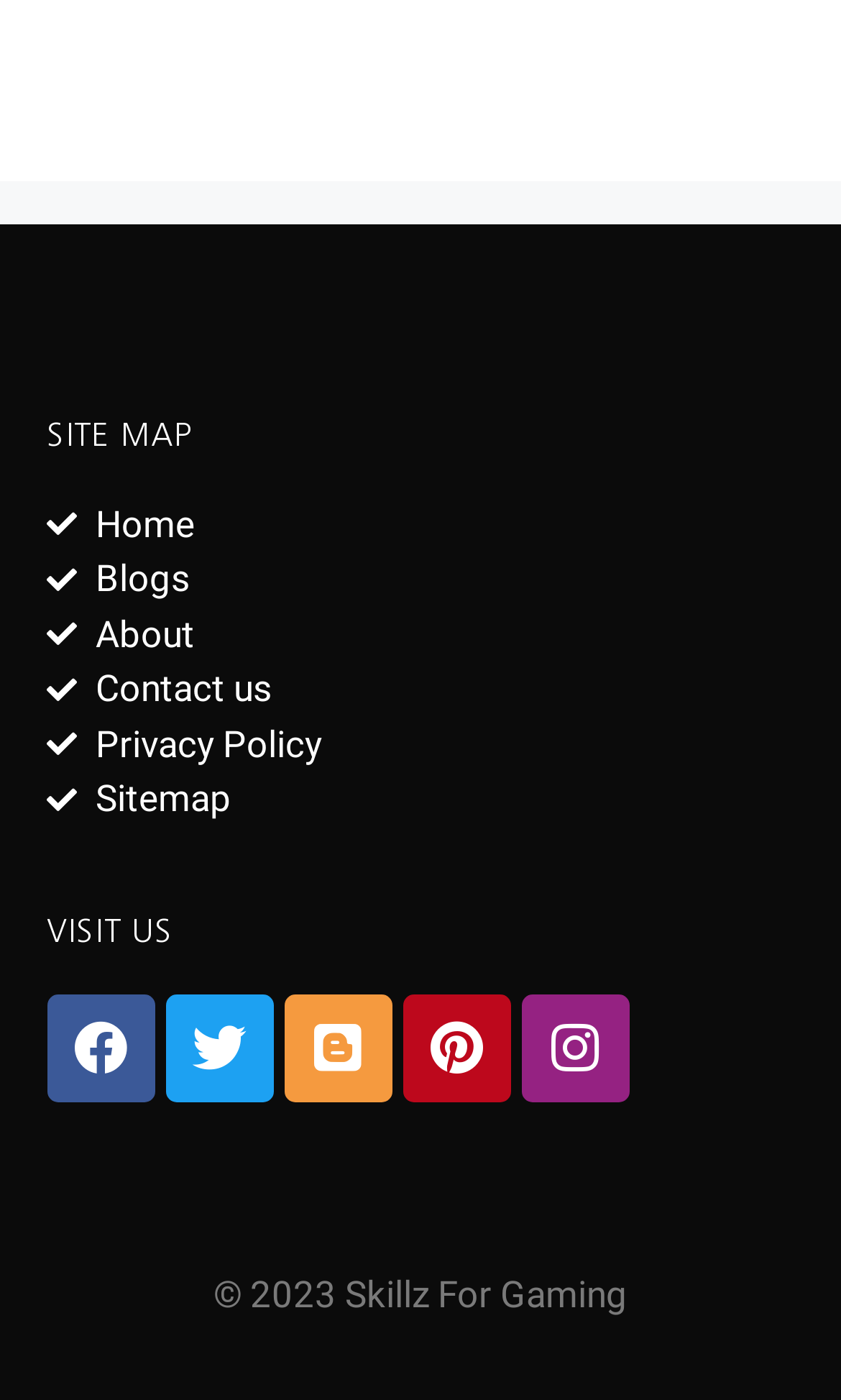What is the last link in the VISIT US section?
Refer to the image and provide a one-word or short phrase answer.

Instagram